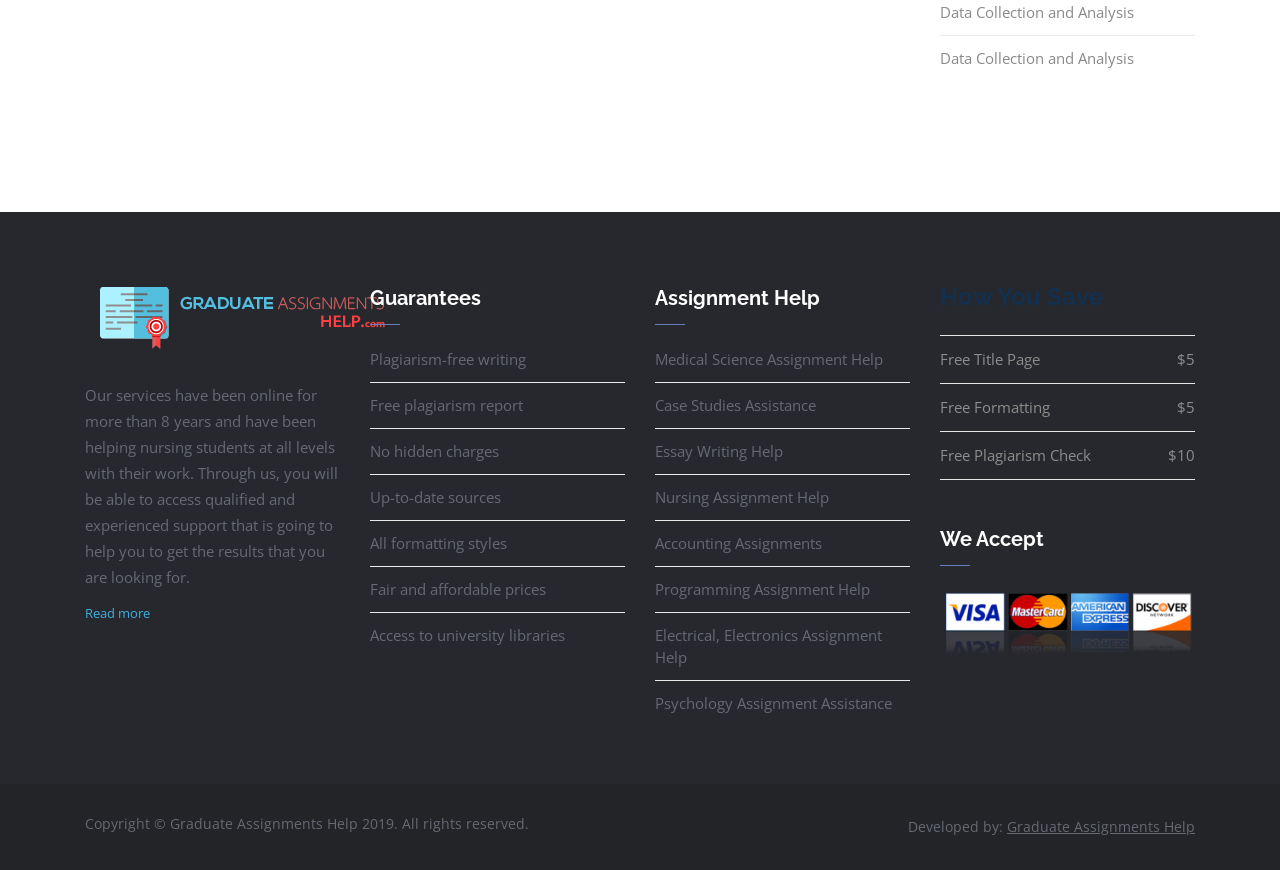Specify the bounding box coordinates of the region I need to click to perform the following instruction: "Check the free plagiarism check offer". The coordinates must be four float numbers in the range of 0 to 1, i.e., [left, top, right, bottom].

[0.734, 0.497, 0.9, 0.552]